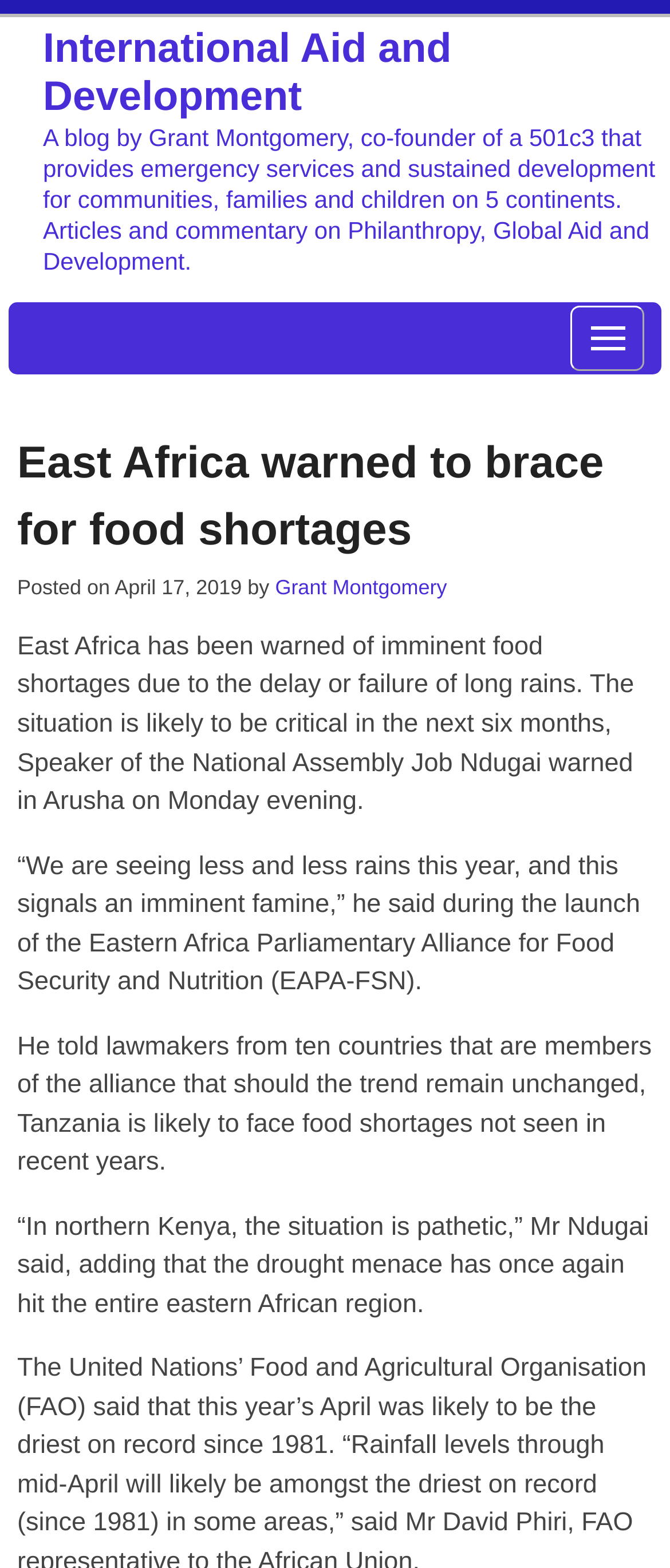Answer the question with a single word or phrase: 
When was the article posted?

April 17, 2019